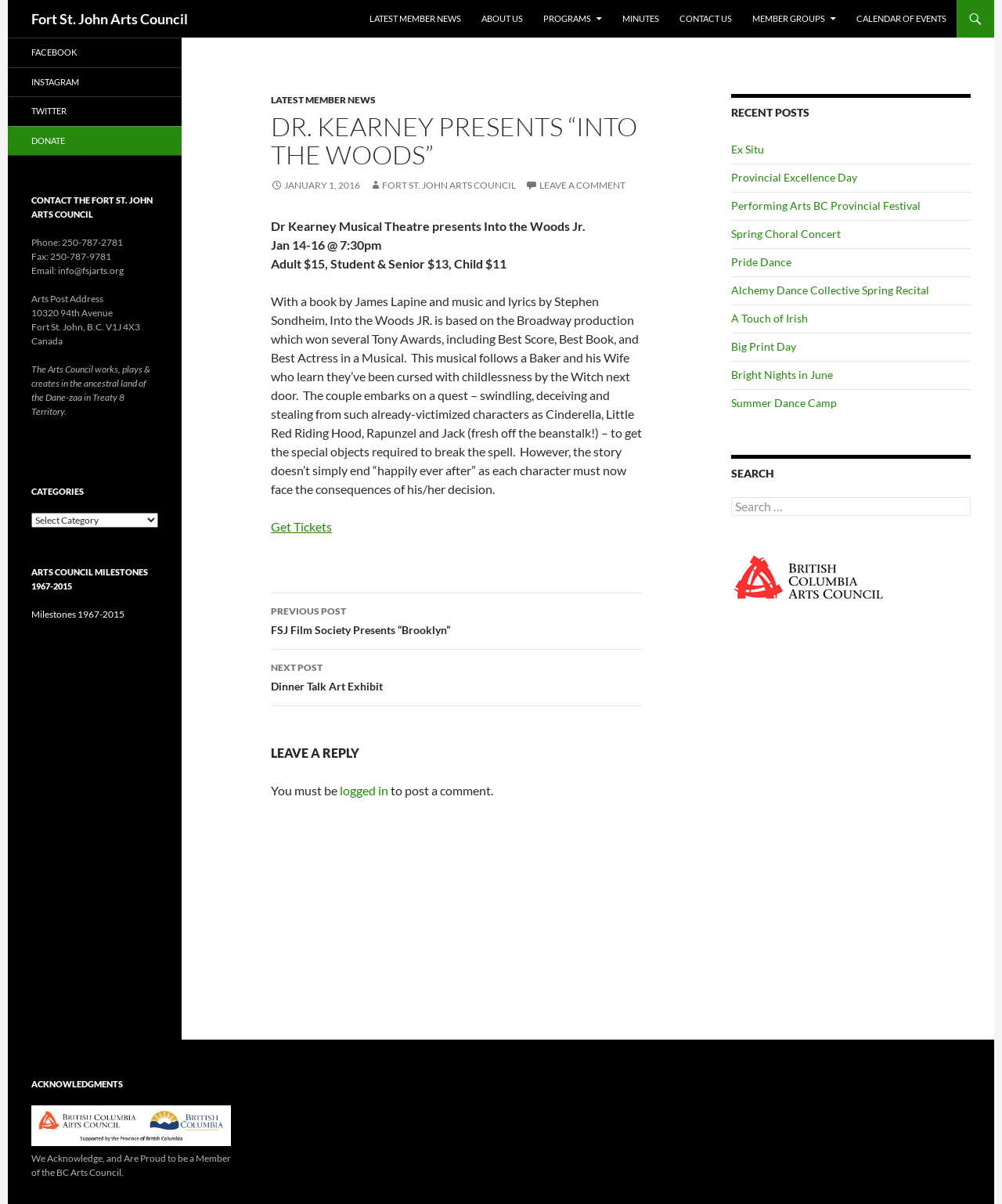Could you find the bounding box coordinates of the clickable area to complete this instruction: "Contact the Fort St. John Arts Council"?

[0.031, 0.161, 0.158, 0.184]